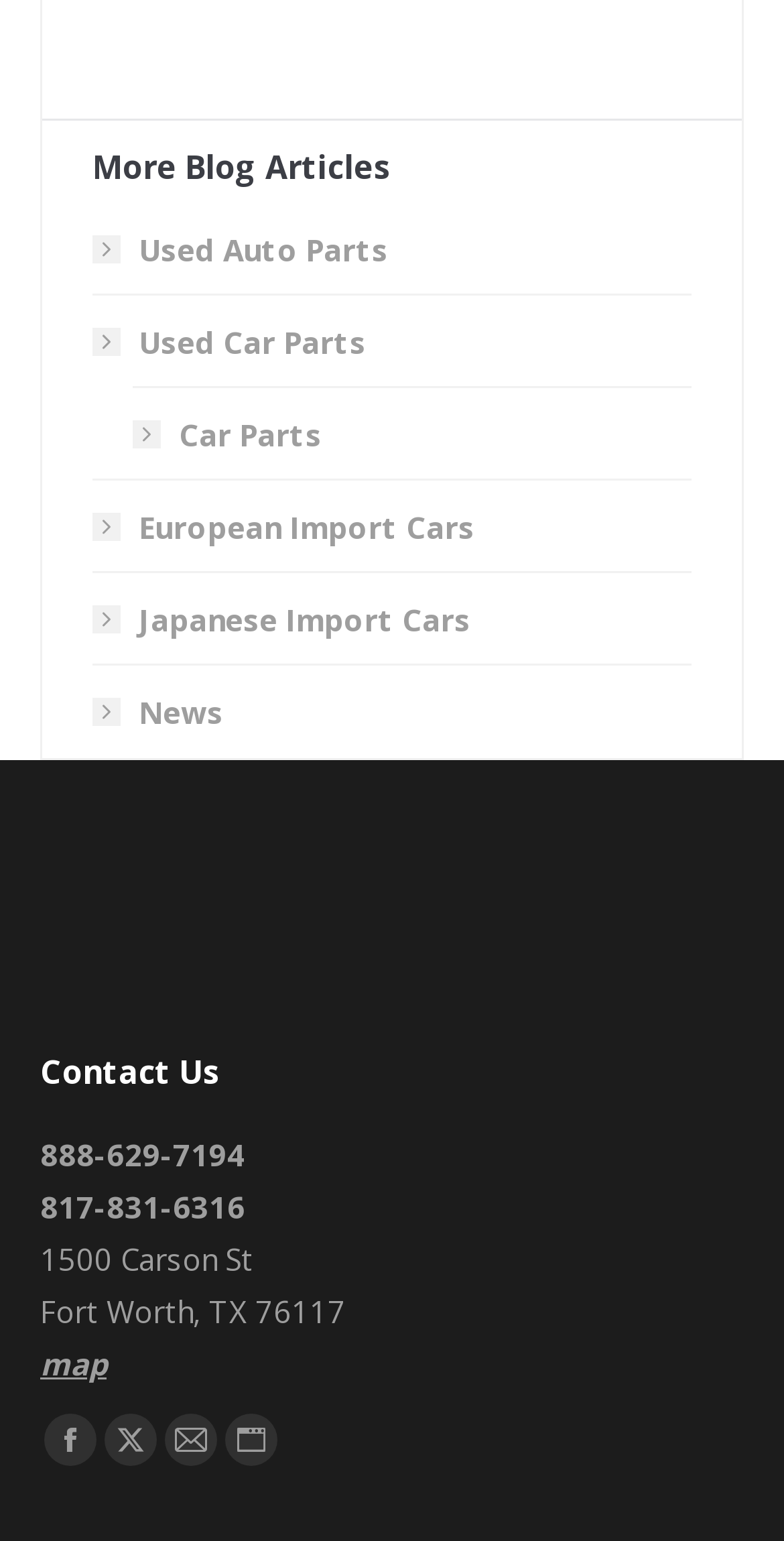What is the purpose of the 'download ara cut sheets' link?
Using the image, provide a concise answer in one word or a short phrase.

To download cut sheets